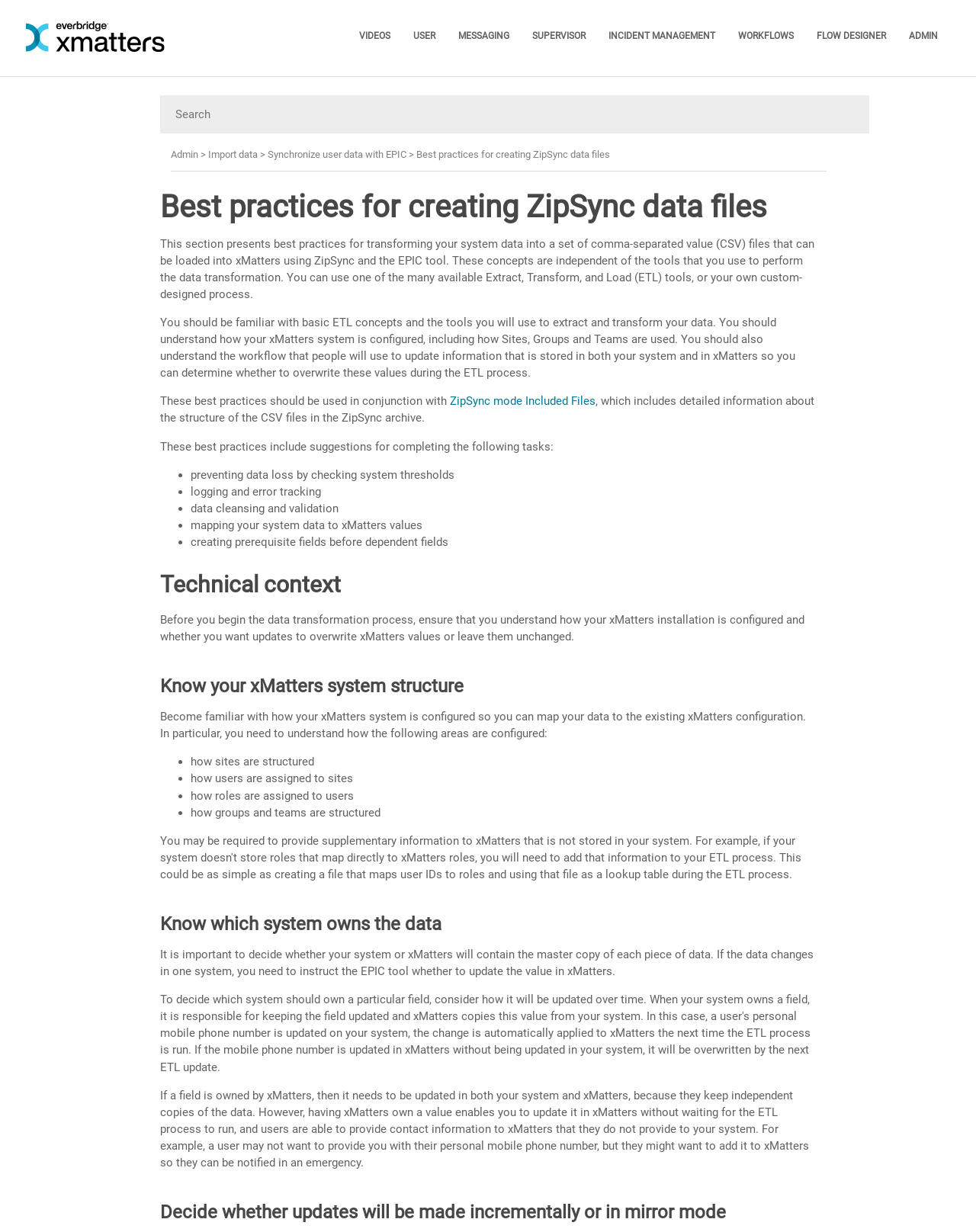Identify the bounding box coordinates of the region that needs to be clicked to carry out this instruction: "Search for something". Provide these coordinates as four float numbers ranging from 0 to 1, i.e., [left, top, right, bottom].

[0.164, 0.077, 0.891, 0.108]